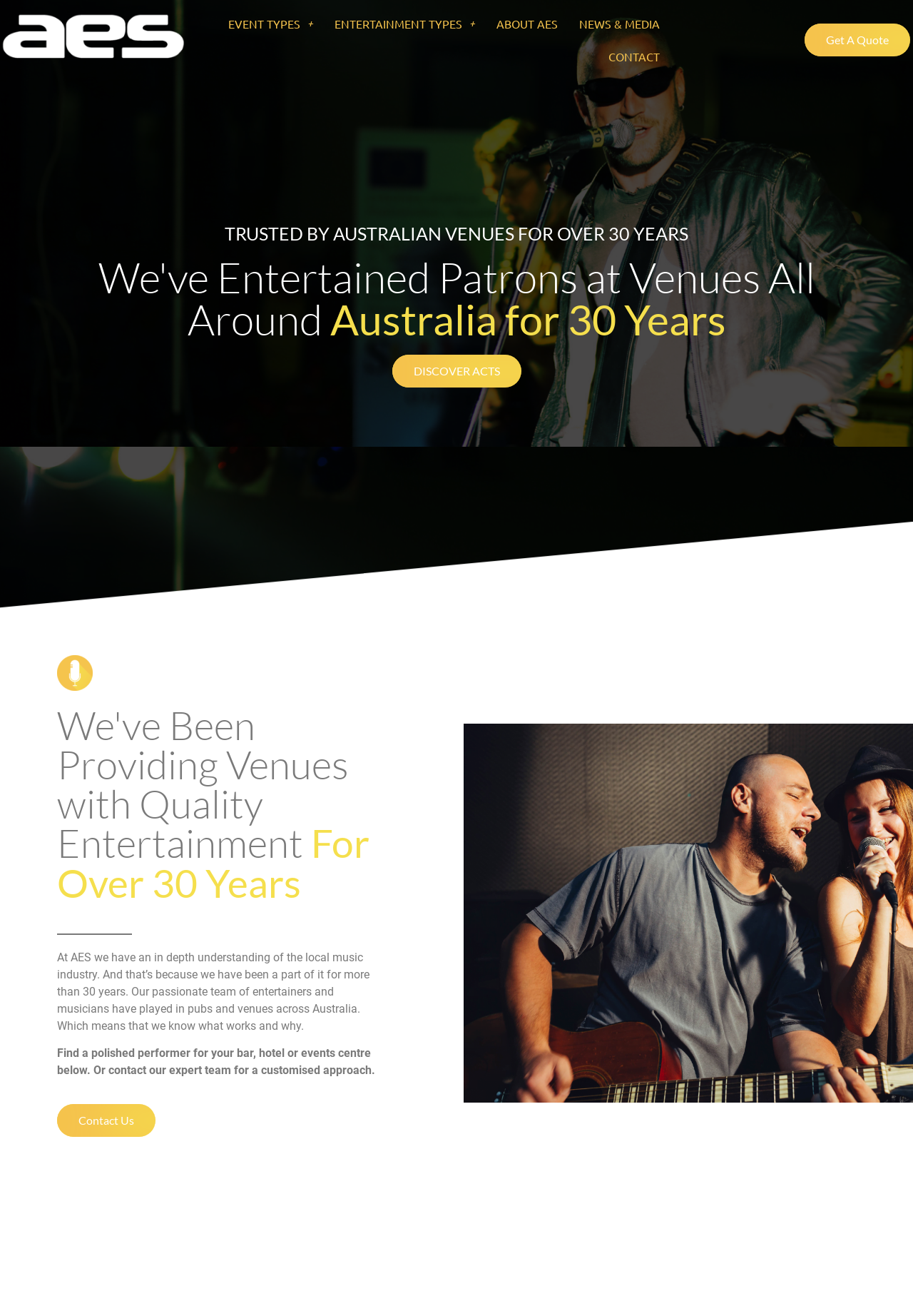Find the bounding box coordinates of the clickable element required to execute the following instruction: "Learn about AES". Provide the coordinates as four float numbers between 0 and 1, i.e., [left, top, right, bottom].

[0.532, 0.005, 0.622, 0.03]